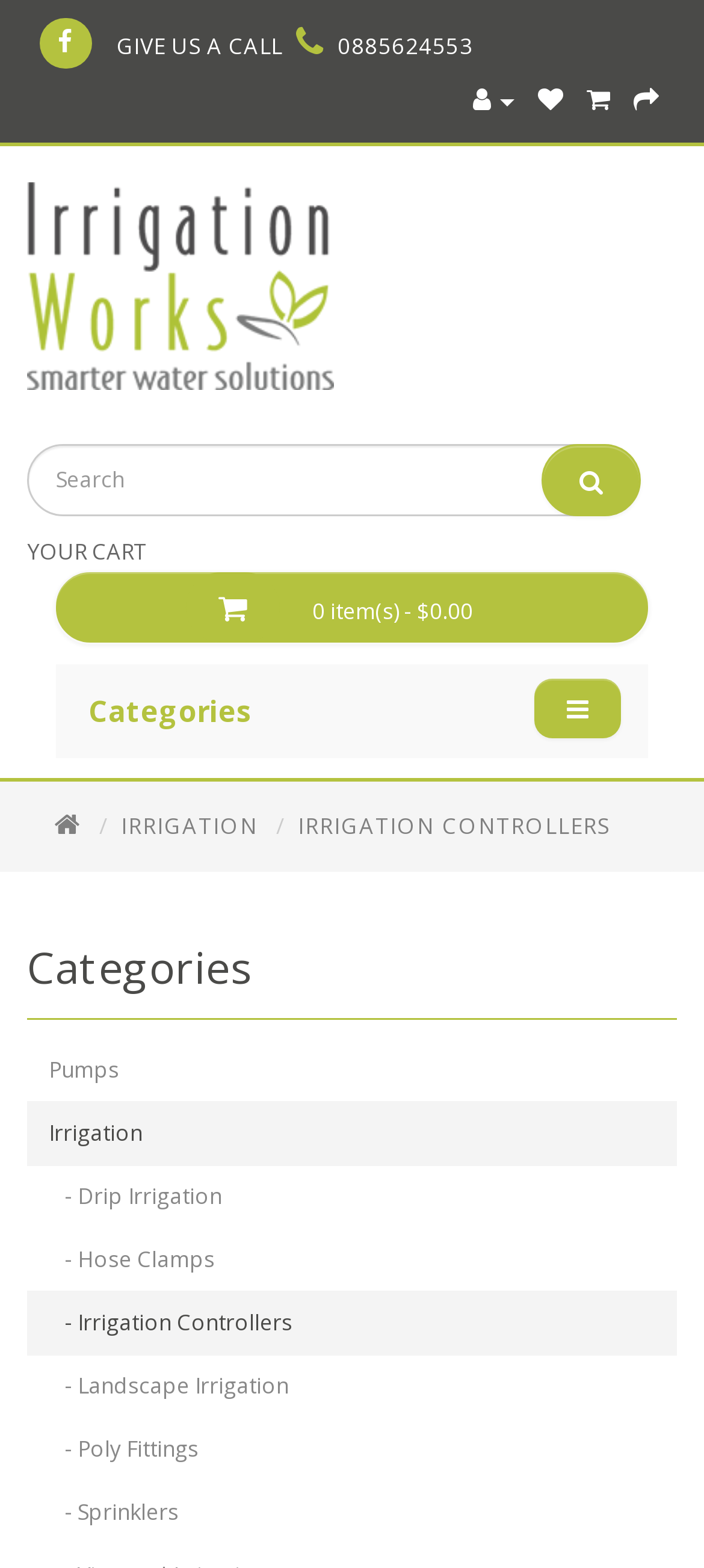Could you indicate the bounding box coordinates of the region to click in order to complete this instruction: "Search for products".

[0.038, 0.283, 0.823, 0.329]